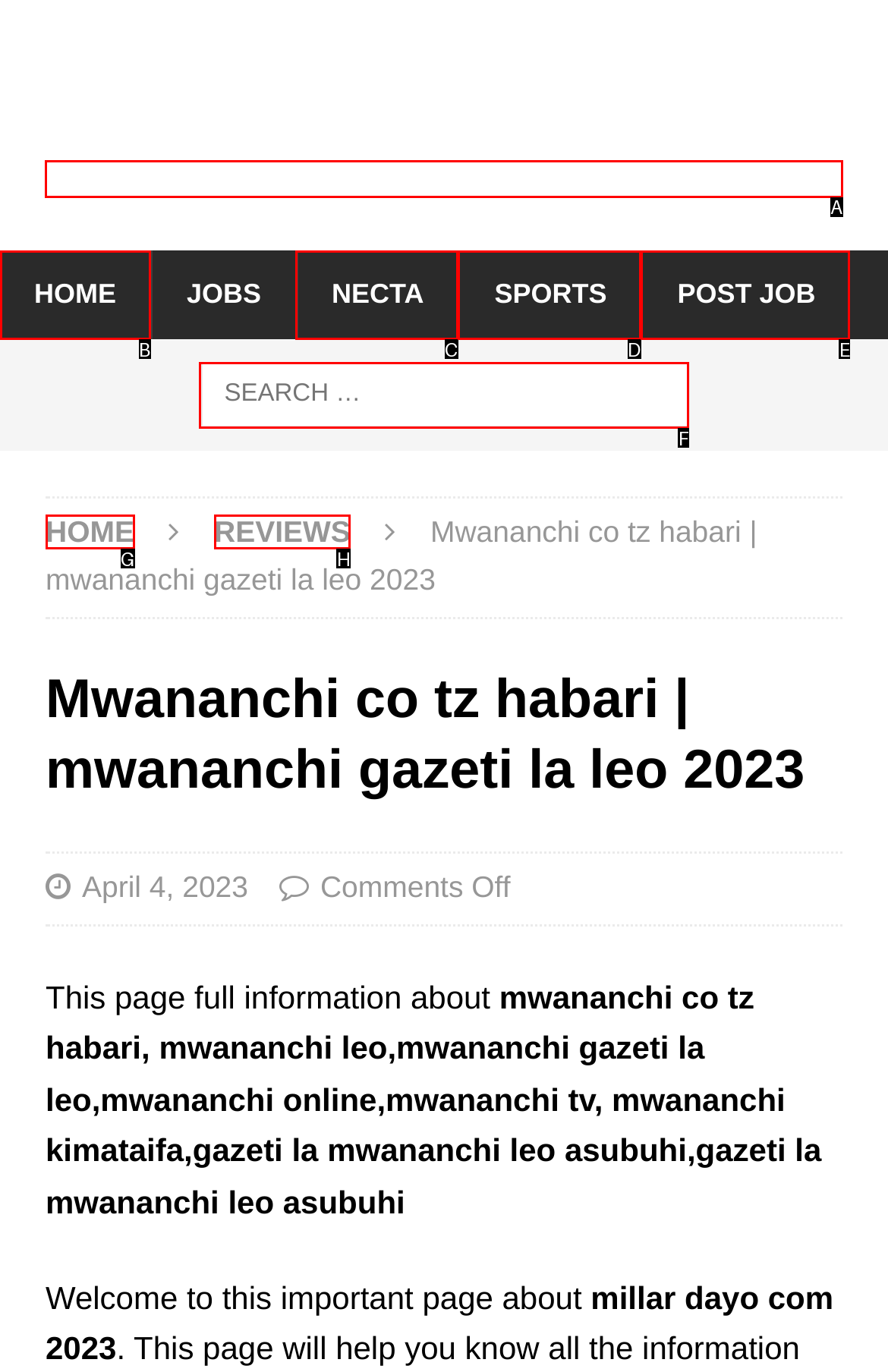From the options shown in the screenshot, tell me which lettered element I need to click to complete the task: click the jobwikis logo.

A